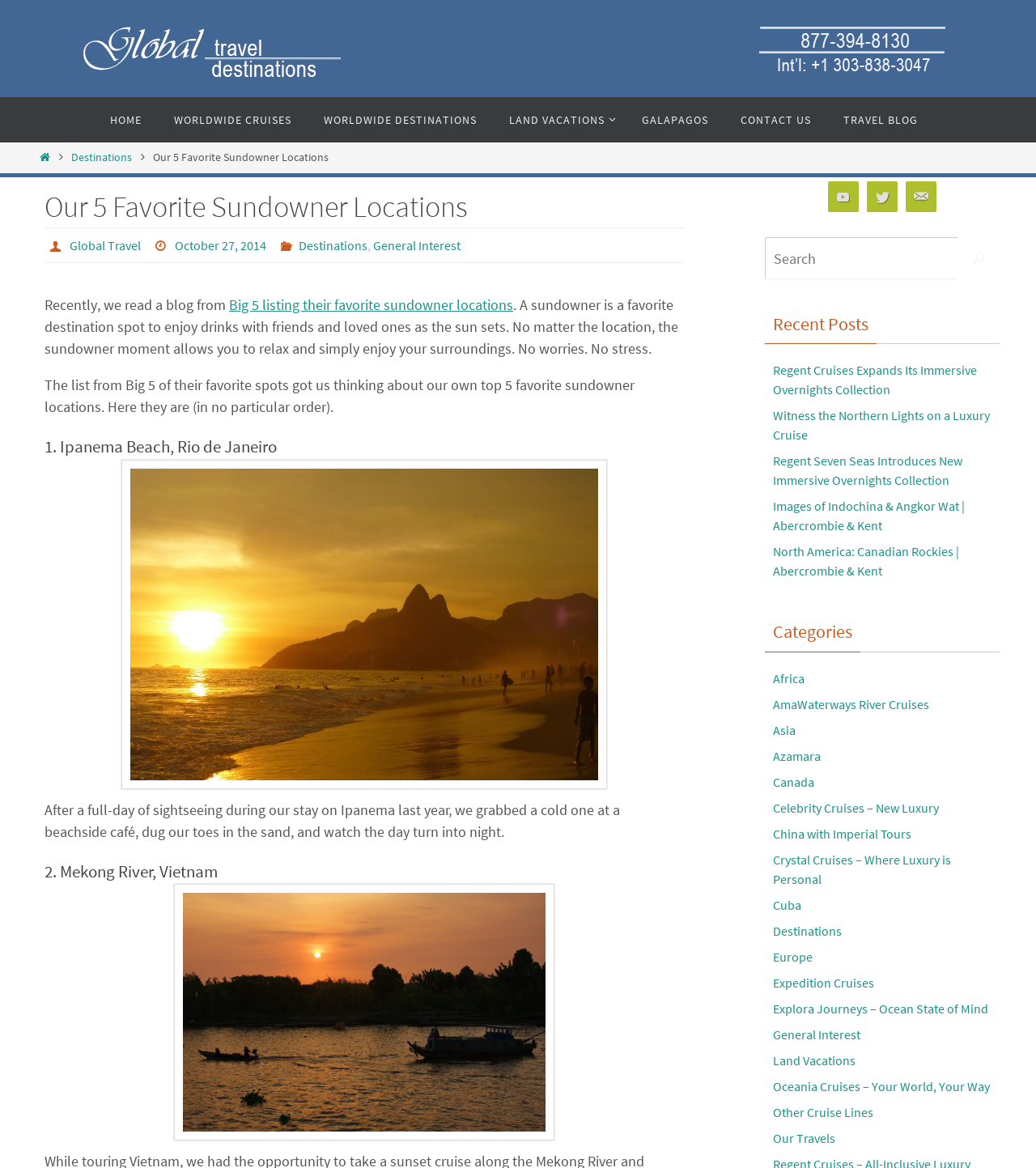Determine the title of the webpage and give its text content.

Our 5 Favorite Sundowner Locations